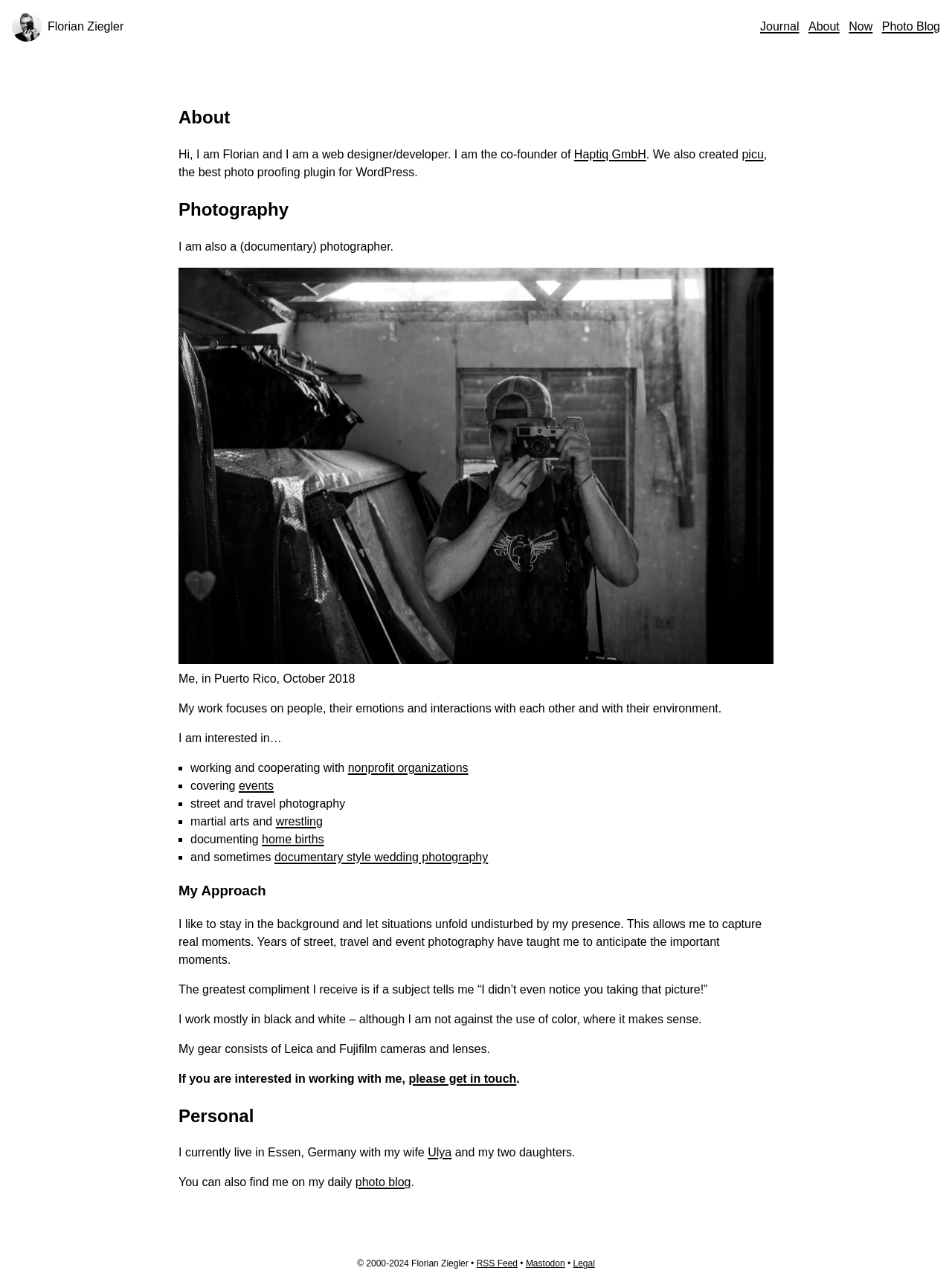Extract the bounding box coordinates for the UI element described by the text: "RSS Feed". The coordinates should be in the form of [left, top, right, bottom] with values between 0 and 1.

[0.501, 0.977, 0.544, 0.985]